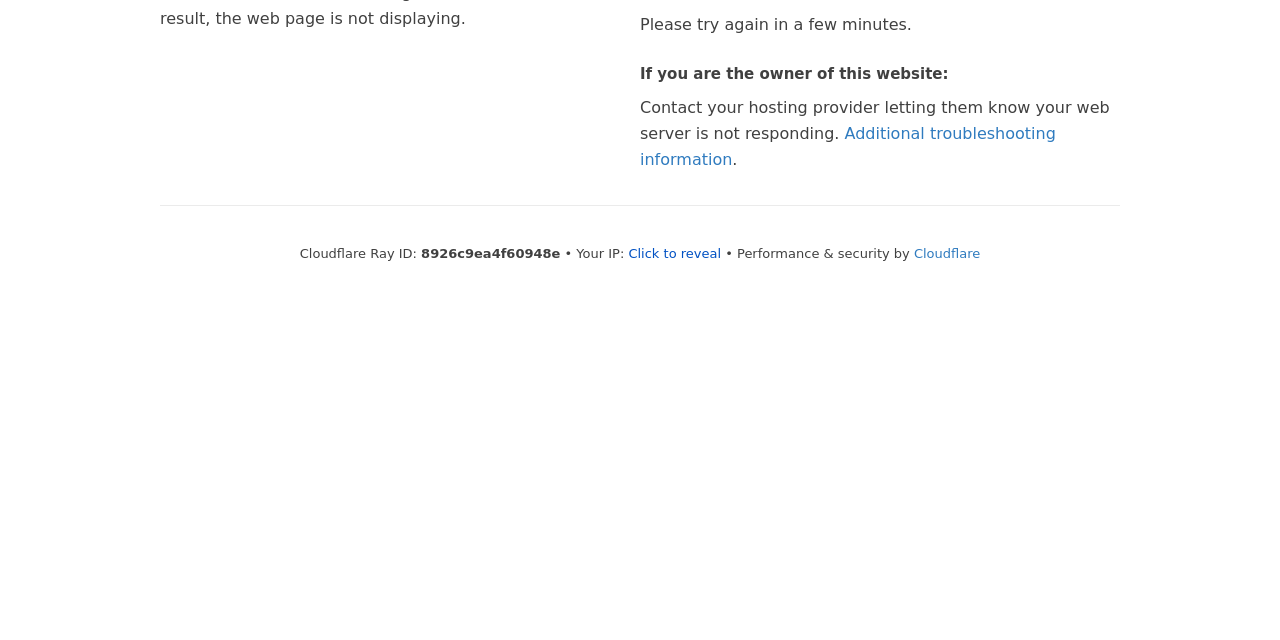Can you find the bounding box coordinates for the UI element given this description: "Additional troubleshooting information"? Provide the coordinates as four float numbers between 0 and 1: [left, top, right, bottom].

[0.5, 0.193, 0.825, 0.263]